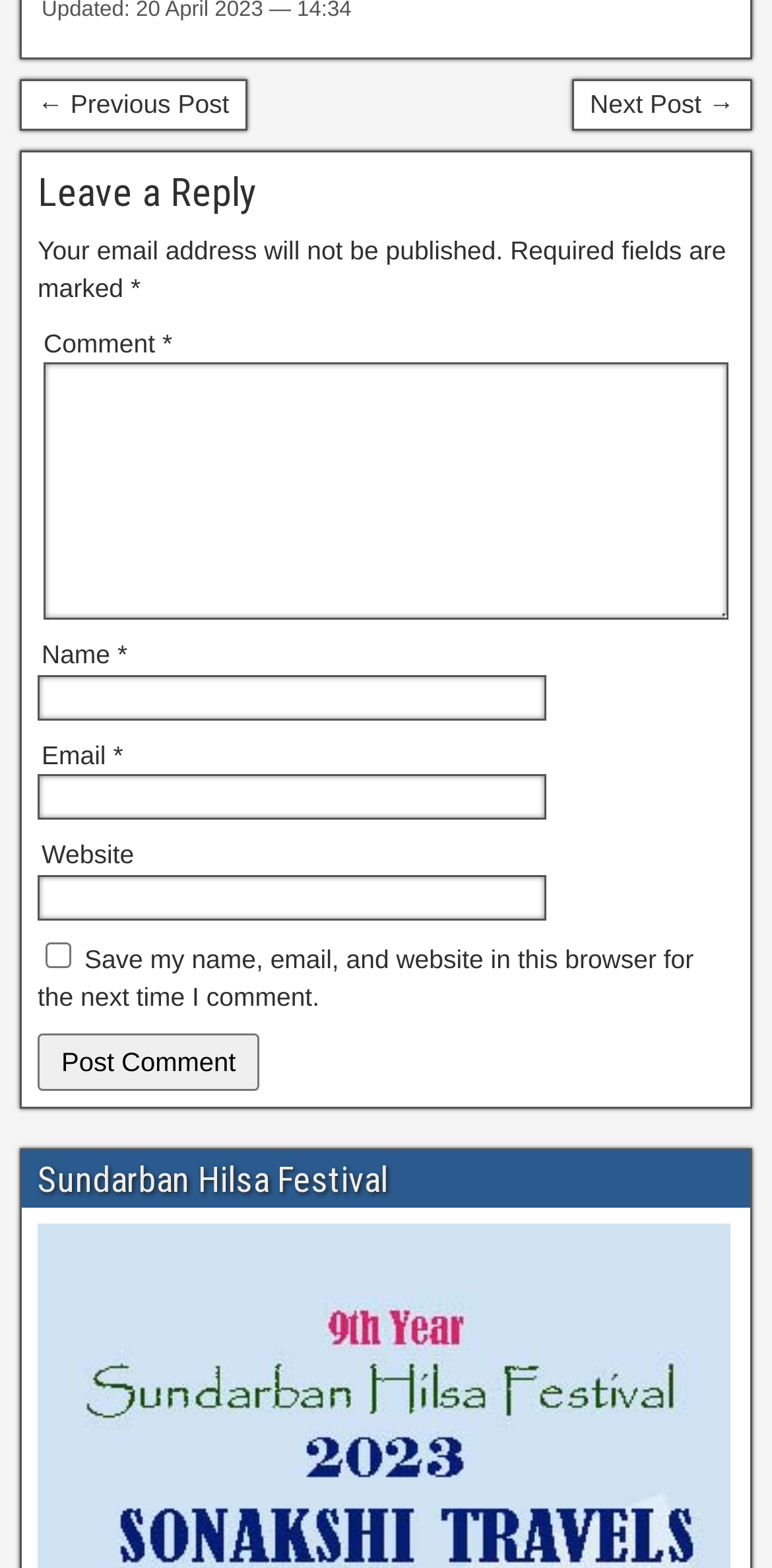Using the element description: "name="submit" value="Post Comment"", determine the bounding box coordinates for the specified UI element. The coordinates should be four float numbers between 0 and 1, [left, top, right, bottom].

[0.049, 0.659, 0.336, 0.695]